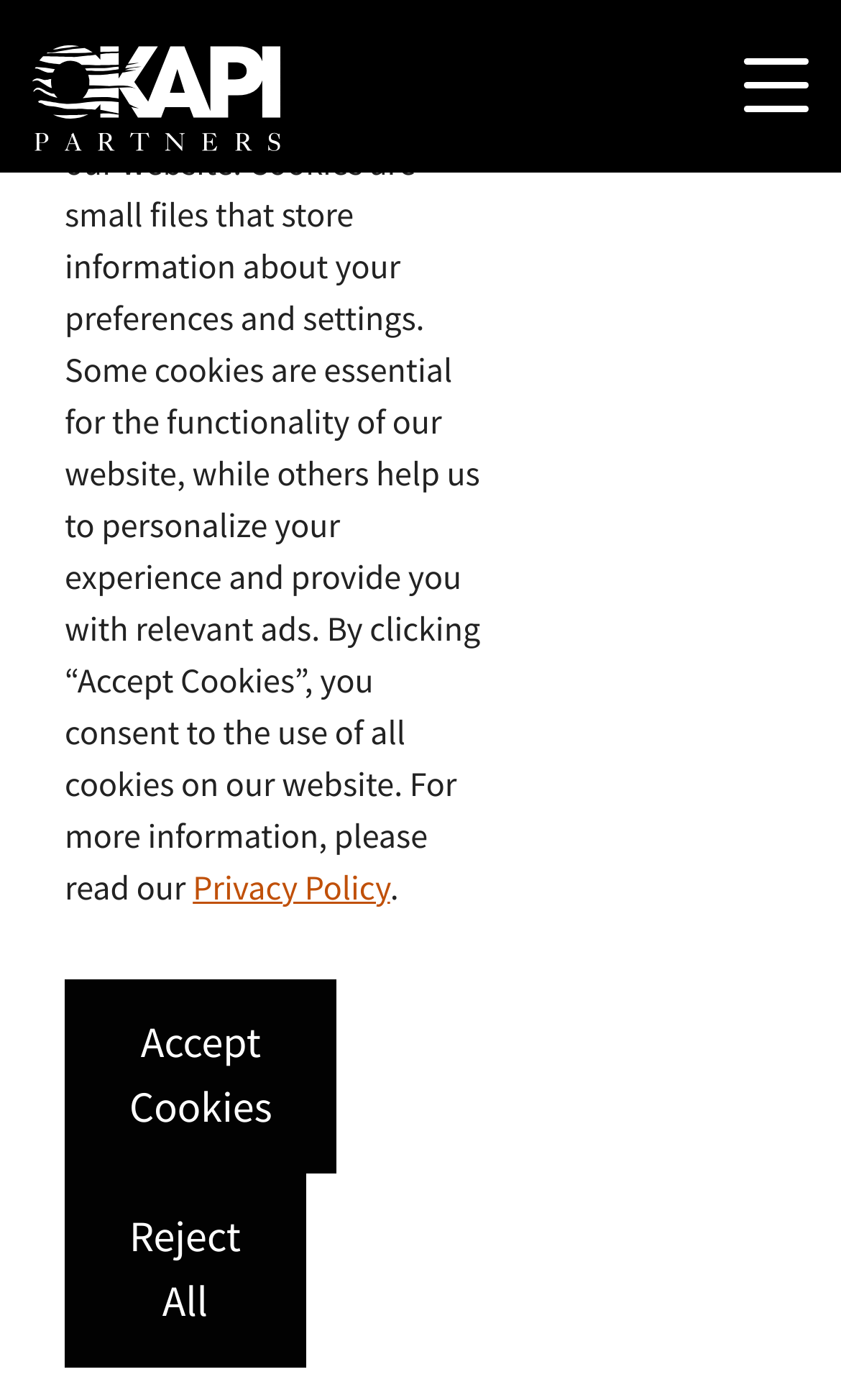Determine the bounding box for the HTML element described here: "parent_node: Okapi Partners aria-label="Toggle navigation"". The coordinates should be given as [left, top, right, bottom] with each number being a float between 0 and 1.

[0.846, 0.018, 1.0, 0.103]